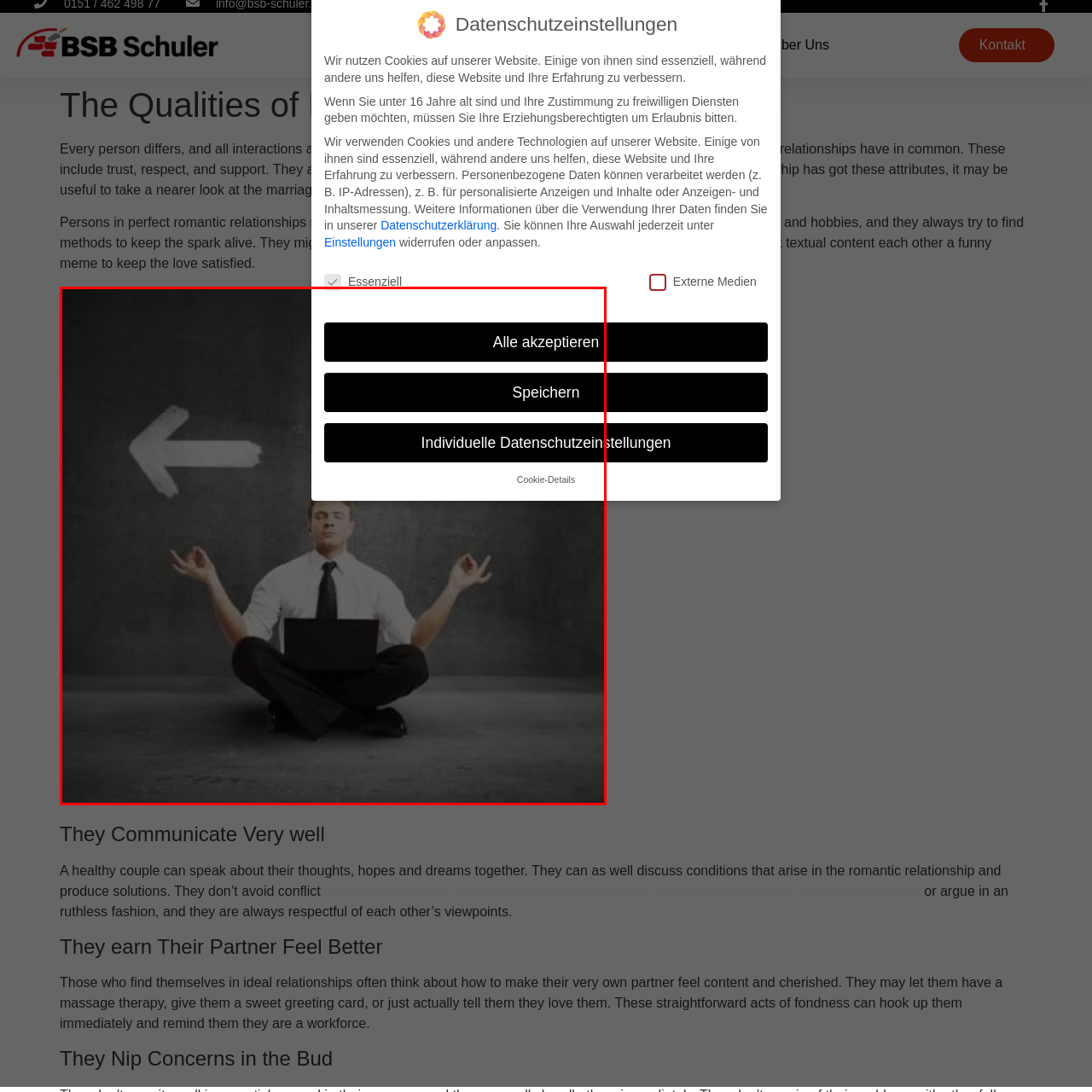Please examine the image highlighted by the red rectangle and provide a comprehensive answer to the following question based on the visual information present:
What is the direction indicated by the arrow?

The arrow in the background of the image points to the left, suggesting a direction or choice, which may symbolize the need to make decisions or navigate through options in a professional or digital setting.